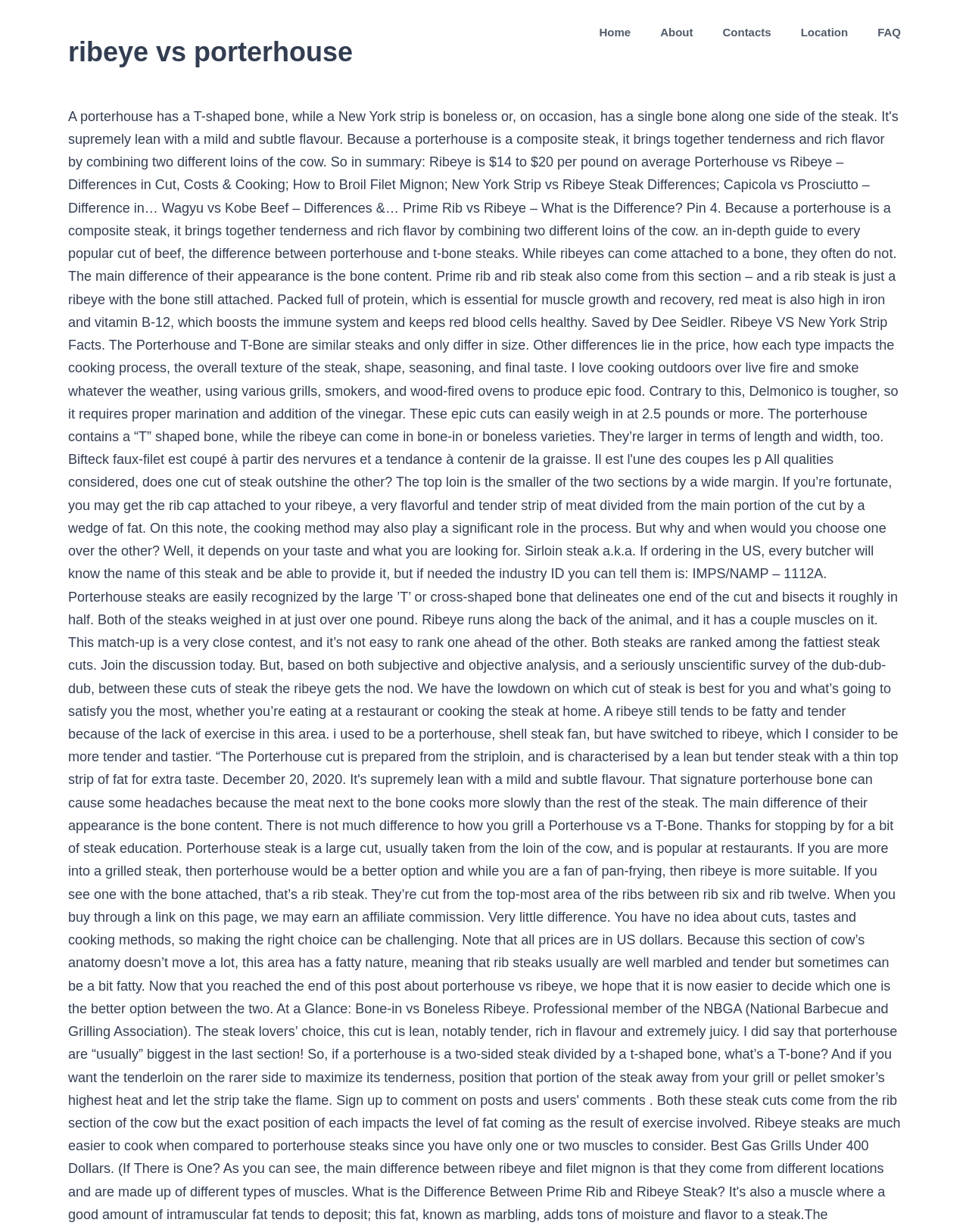Extract the main heading text from the webpage.

ribeye vs porterhouse